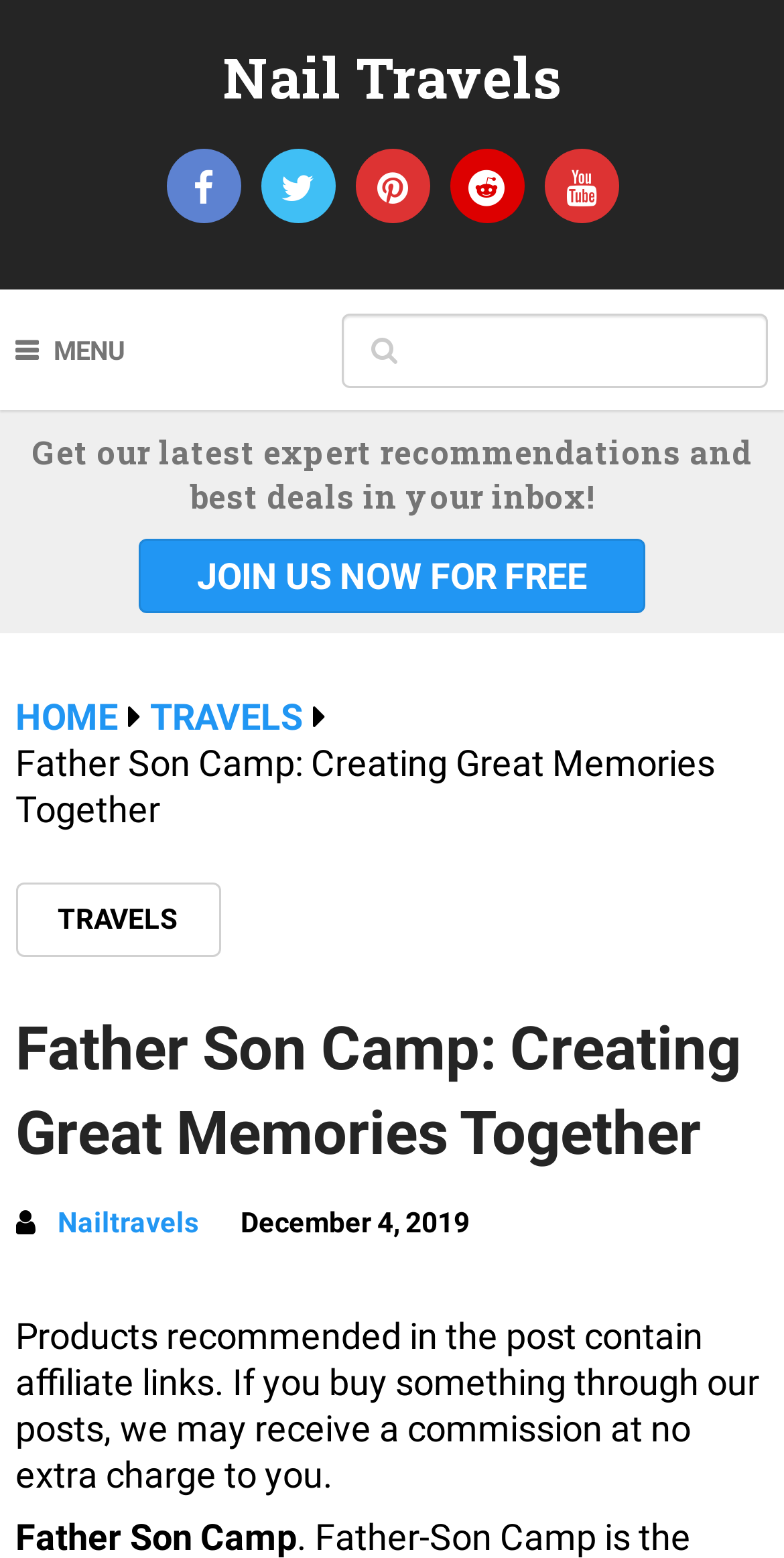Please provide a comprehensive answer to the question based on the screenshot: What is the date of the article?

The date of the article can be found at the bottom of the webpage, where it says 'December 4, 2019' in a static text element.